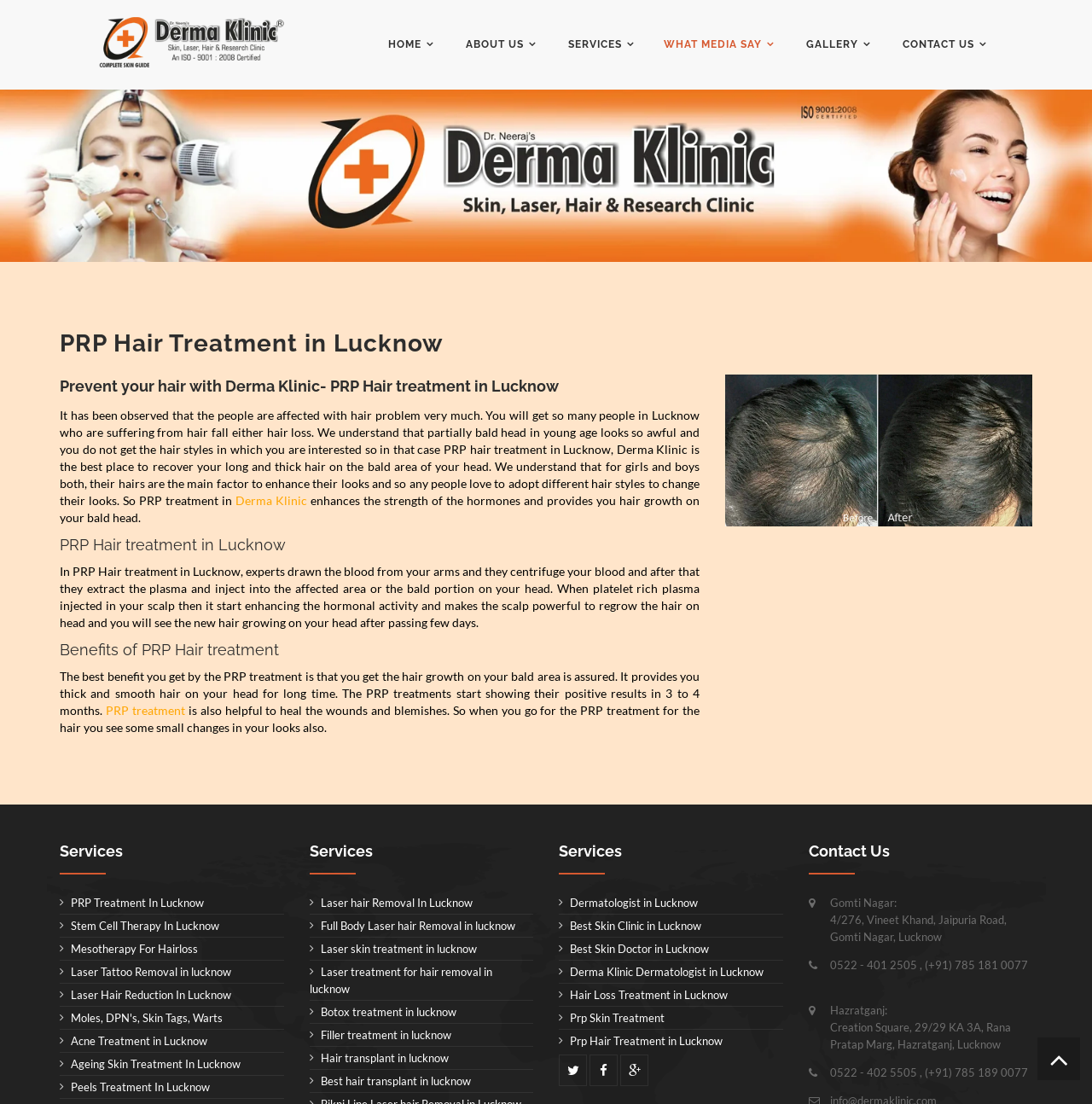Identify the bounding box coordinates of the clickable region necessary to fulfill the following instruction: "Click on the 'Derma Klinic' link". The bounding box coordinates should be four float numbers between 0 and 1, i.e., [left, top, right, bottom].

[0.055, 0.0, 0.292, 0.077]